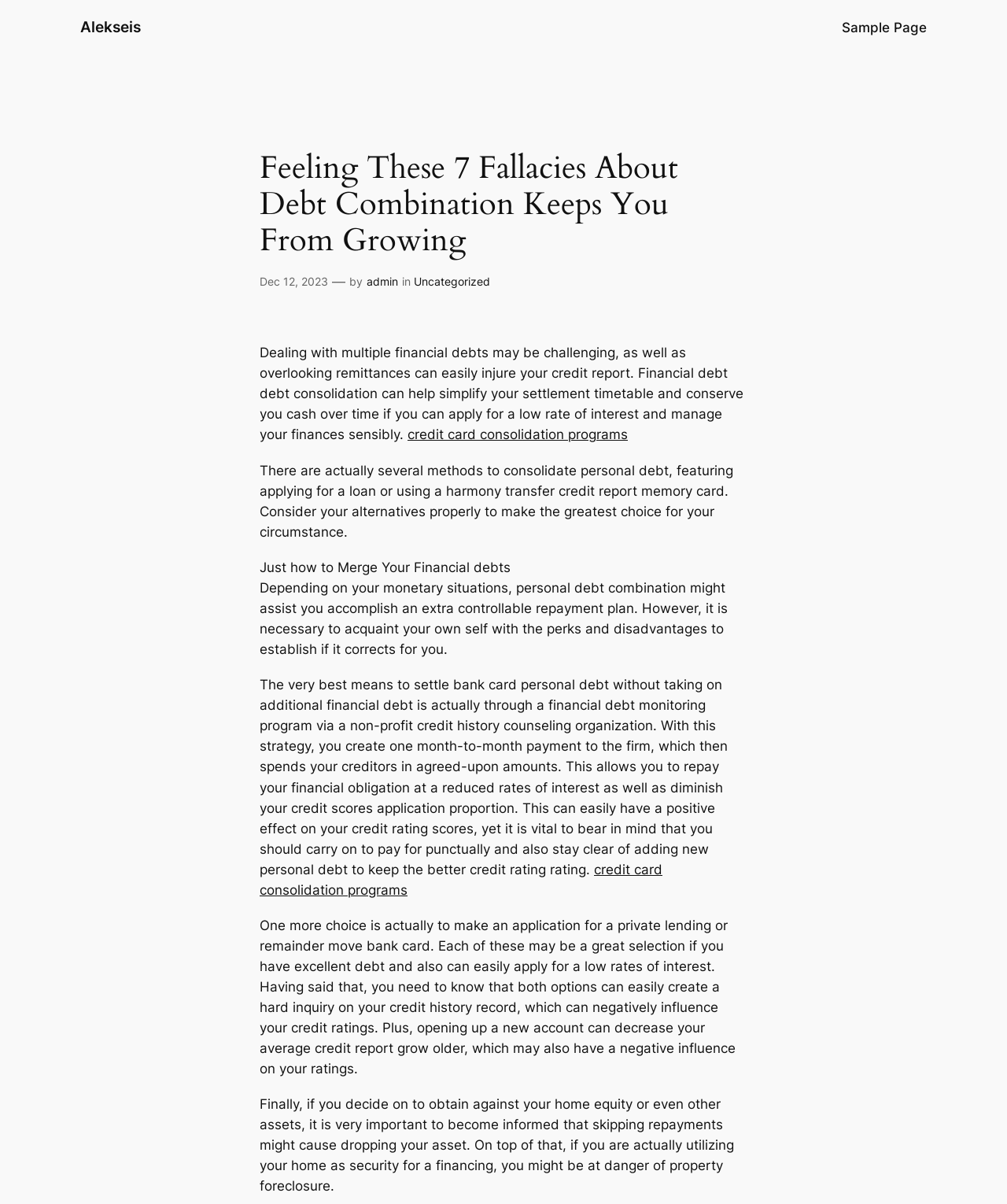Use a single word or phrase to answer this question: 
How many links are there in the article?

5